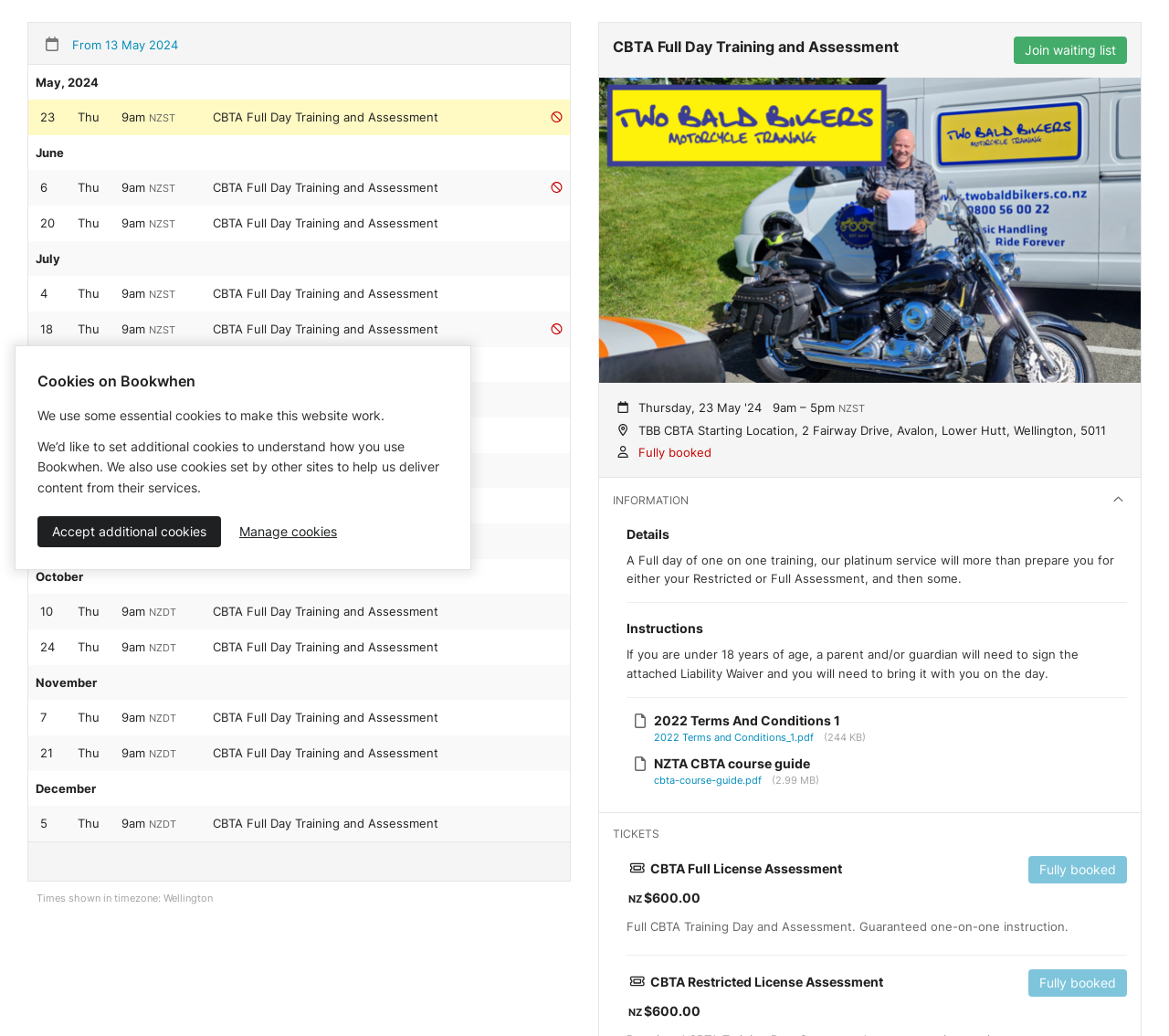Please determine the bounding box coordinates for the UI element described as: "Information".

[0.512, 0.461, 0.976, 0.504]